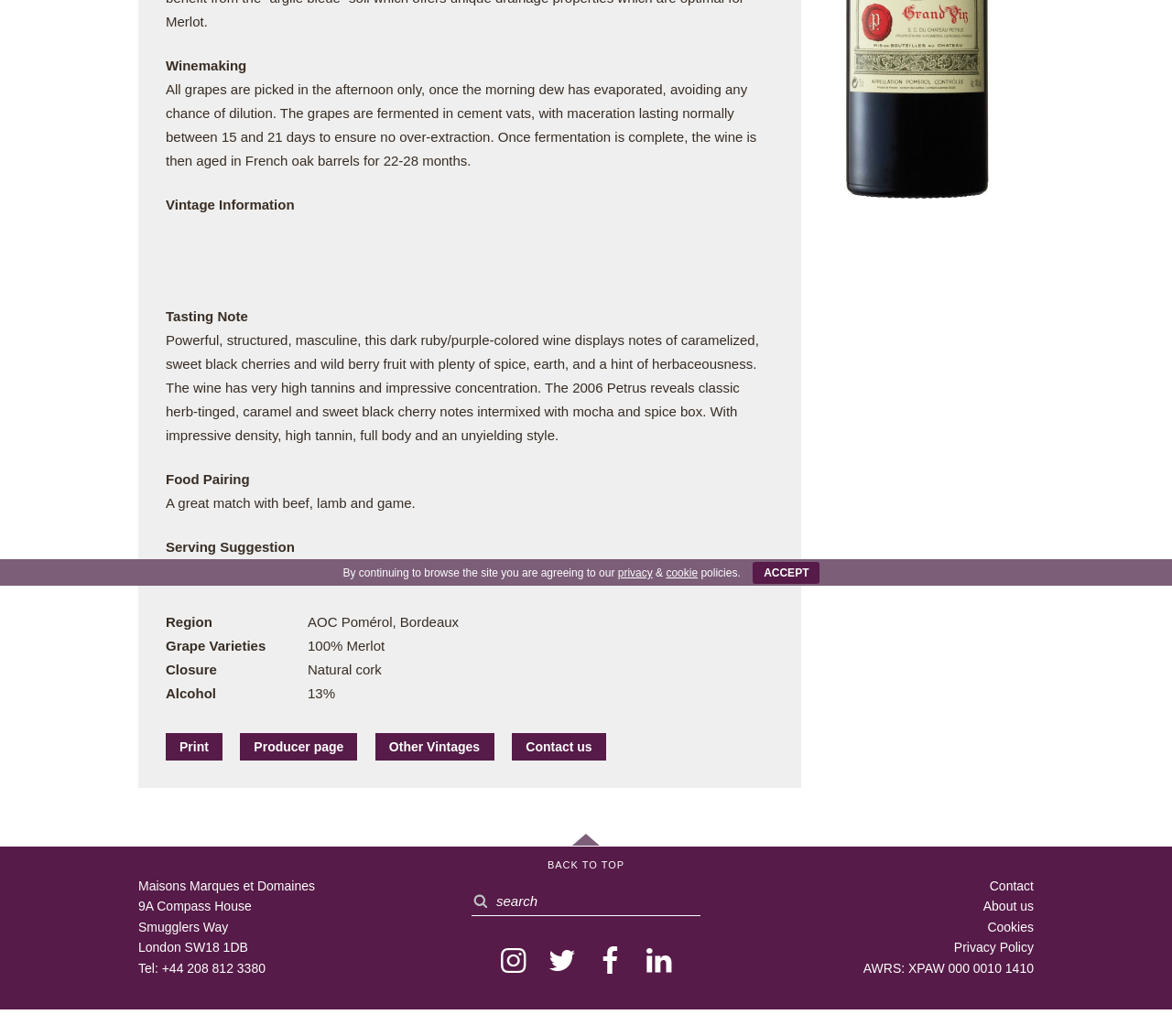Please predict the bounding box coordinates (top-left x, top-left y, bottom-right x, bottom-right y) for the UI element in the screenshot that fits the description: +44 208 812 3380

[0.138, 0.927, 0.227, 0.941]